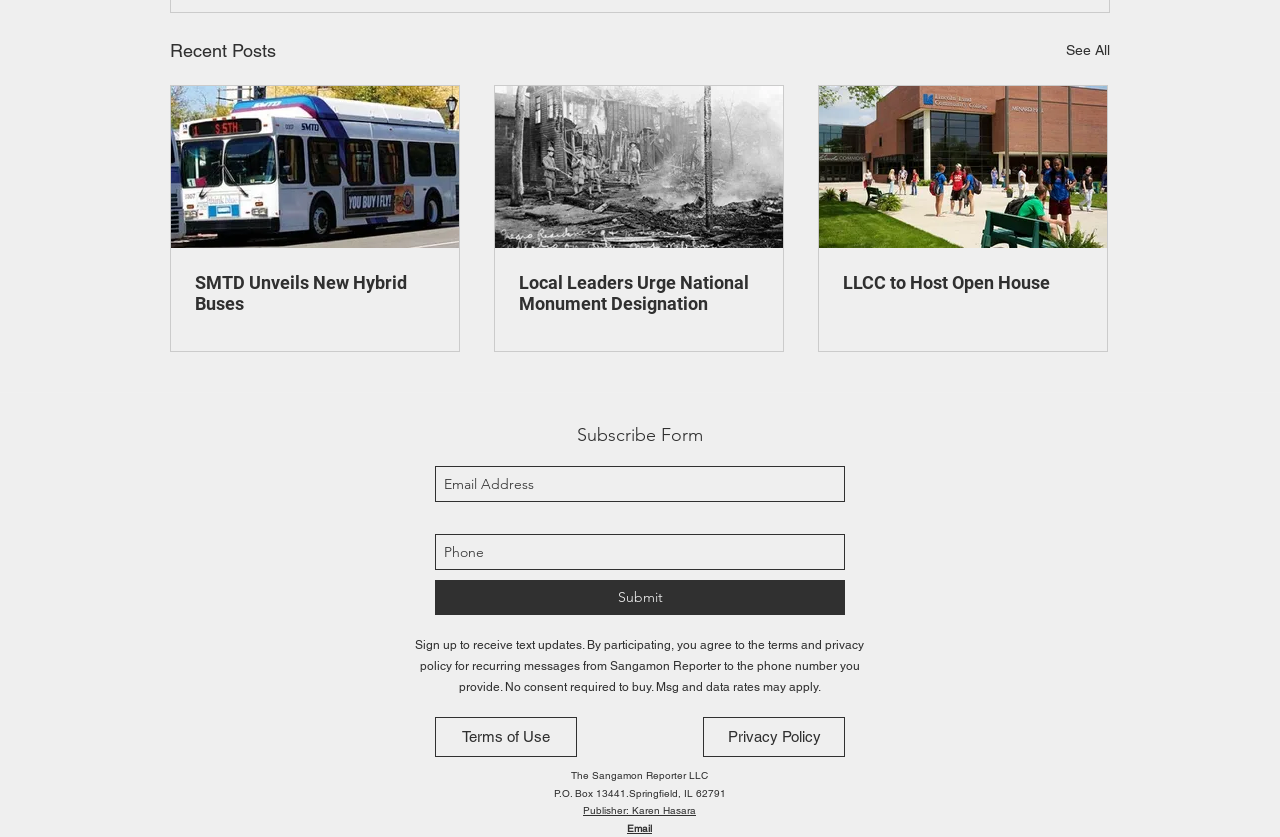Highlight the bounding box coordinates of the element that should be clicked to carry out the following instruction: "Visit the 'Terms of Use' page". The coordinates must be given as four float numbers ranging from 0 to 1, i.e., [left, top, right, bottom].

[0.34, 0.857, 0.451, 0.904]